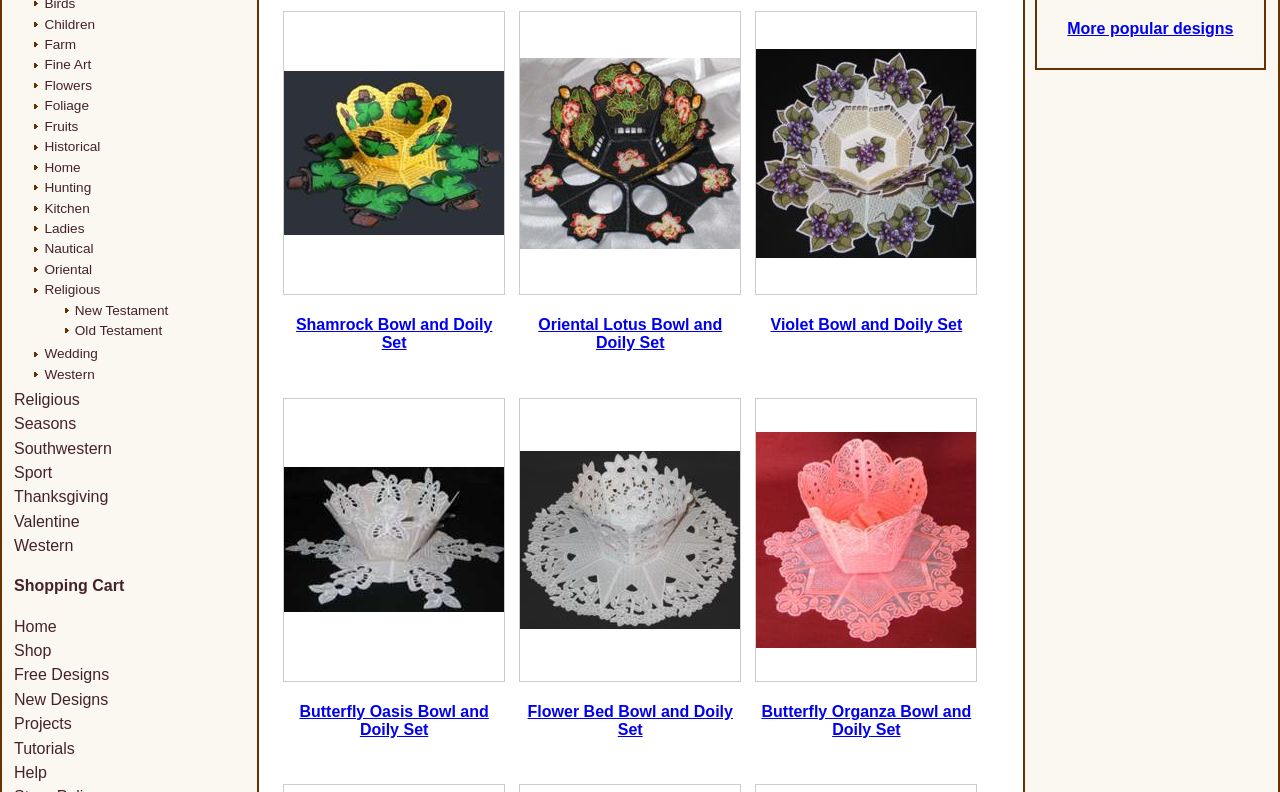Predict the bounding box coordinates for the UI element described as: "New Designs". The coordinates should be four float numbers between 0 and 1, presented as [left, top, right, bottom].

[0.011, 0.868, 0.085, 0.898]